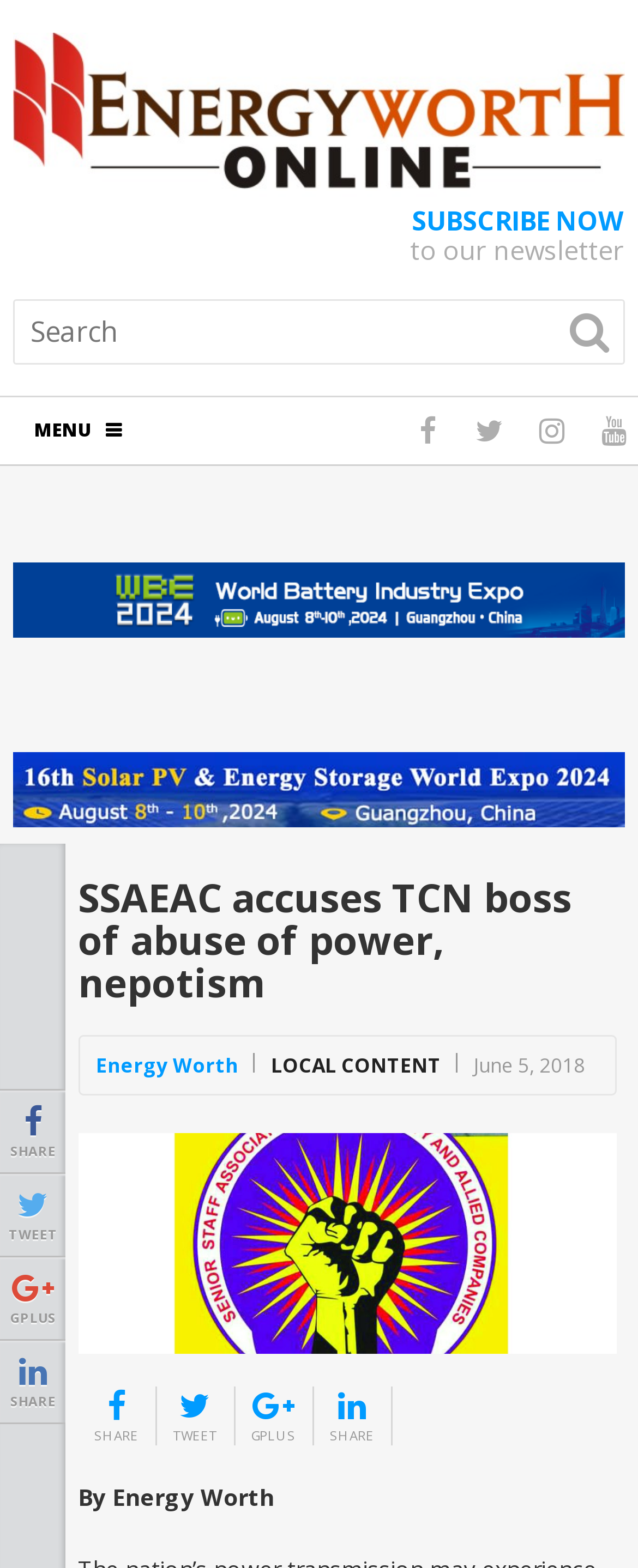Who is the author of the news article?
Look at the webpage screenshot and answer the question with a detailed explanation.

The author of the news article can be found at the bottom of the webpage, where it is written as 'By Energy Worth' in a static text element.